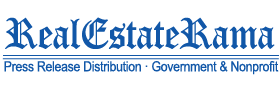Look at the image and give a detailed response to the following question: What sectors does RealEstateRama serve?

The visual branding of RealEstateRama highlights the platform's commitment to serving the real estate and public policy sectors by facilitating communication and information sharing, as indicated by the tagline and the overall design of the logo.